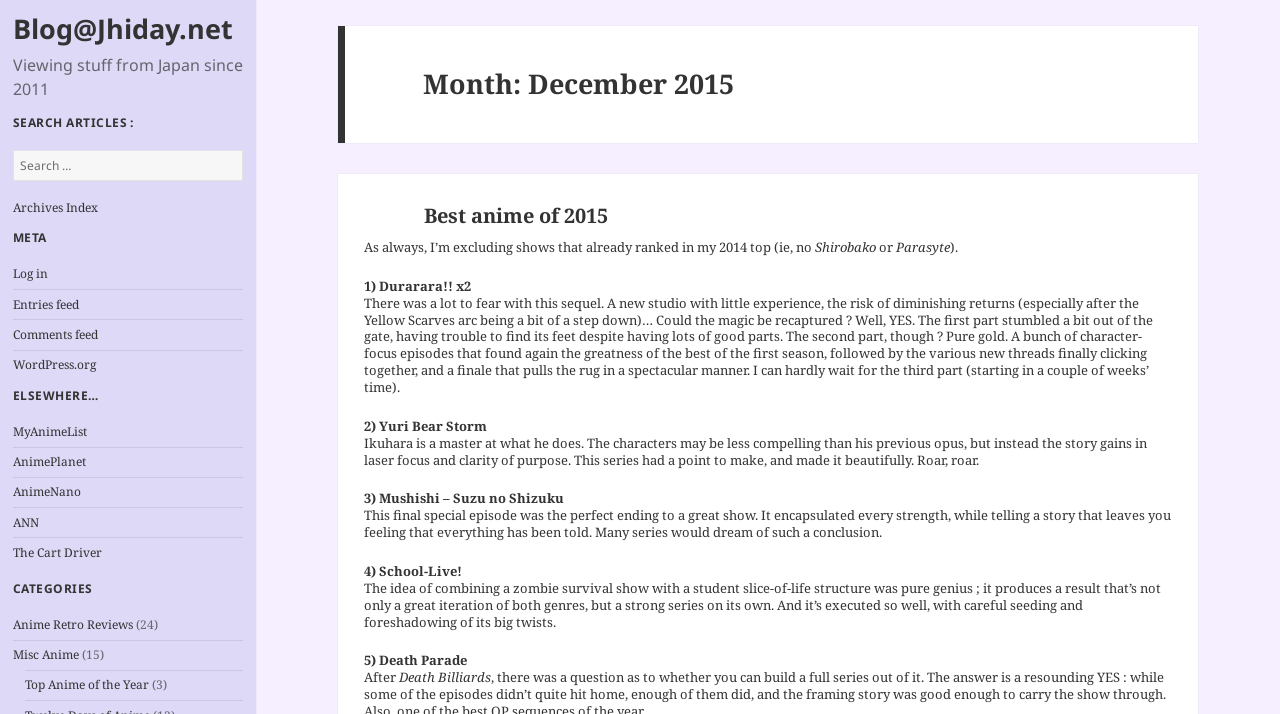What is the category of the 'Anime Retro Reviews' link?
Relying on the image, give a concise answer in one word or a brief phrase.

Anime